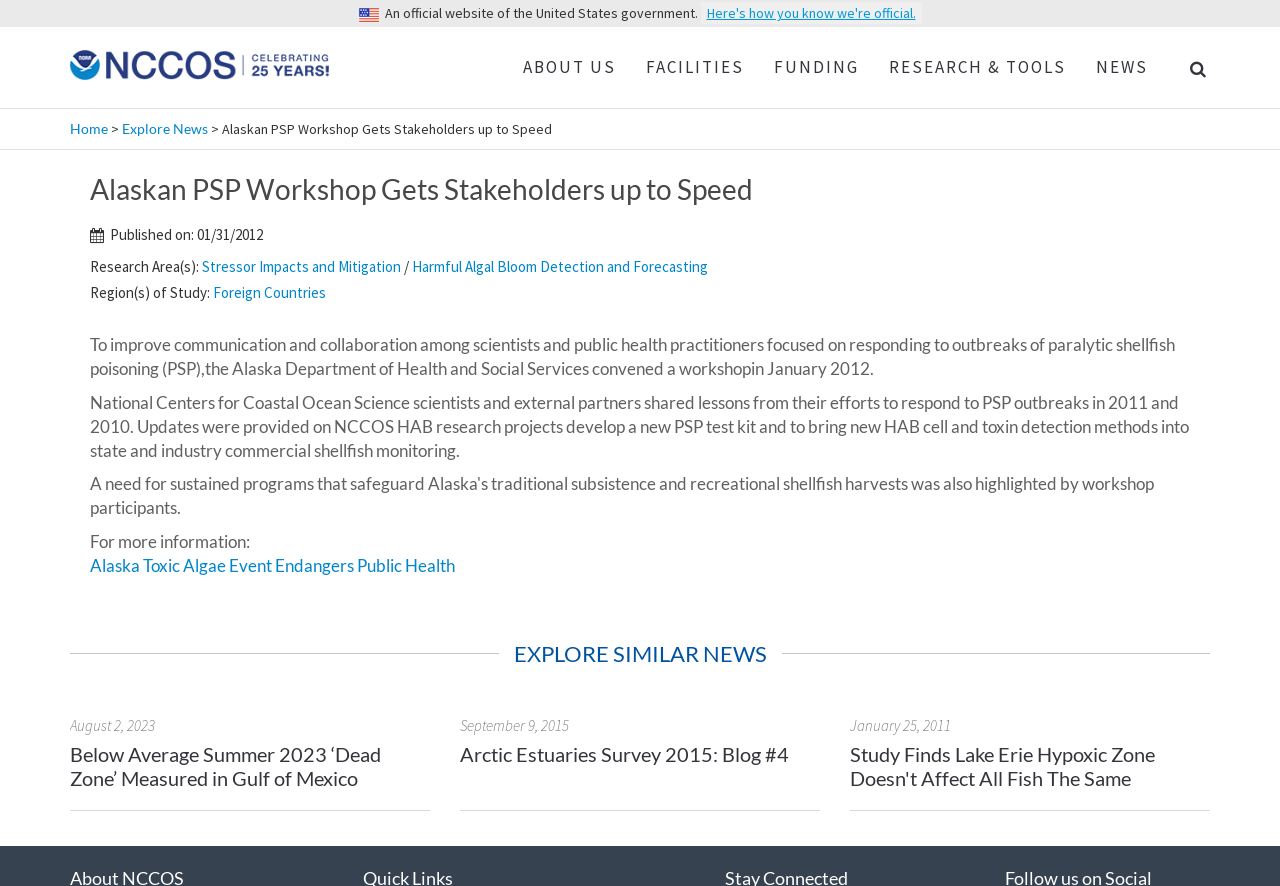What is the region of study mentioned in the webpage?
Using the details from the image, give an elaborate explanation to answer the question.

I found the answer by reading the static text that says 'Region(s) of Study:' and then looking at the link that follows, which says 'Foreign Countries'. This suggests that Foreign Countries is the region of study mentioned in the webpage.